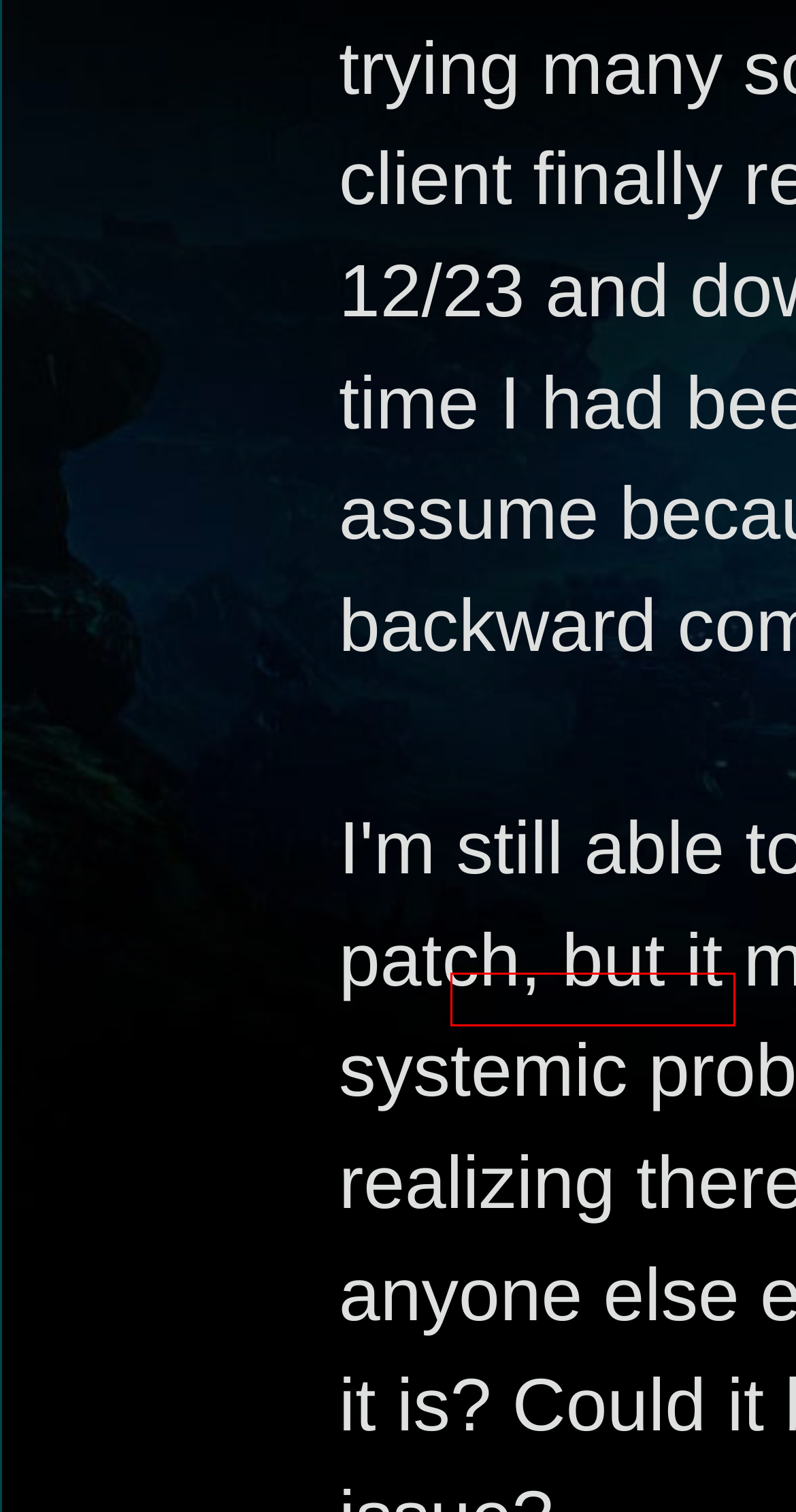Look at the screenshot of a webpage that includes a red bounding box around a UI element. Select the most appropriate webpage description that matches the page seen after clicking the highlighted element. Here are the candidates:
A. Privacy Policy | Daybreak Game Company
B. Terms of Service | Daybreak Game Company
C. Legal Notices | Daybreak Game Company
D. PlanetSide 2 - Register a New Account
E. Player Support | PlanetSide 2 Forums
F. Help | PlanetSide 2 Forums
G. Sony
H. Photosensitive Warning | Daybreak Game Company

C